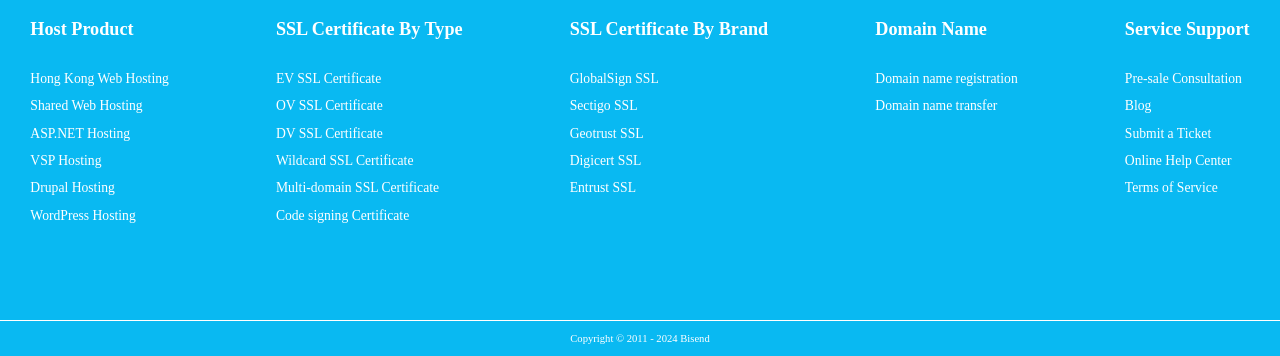Identify the bounding box for the element characterized by the following description: "Hong Kong Web Hosting".

[0.024, 0.2, 0.132, 0.242]